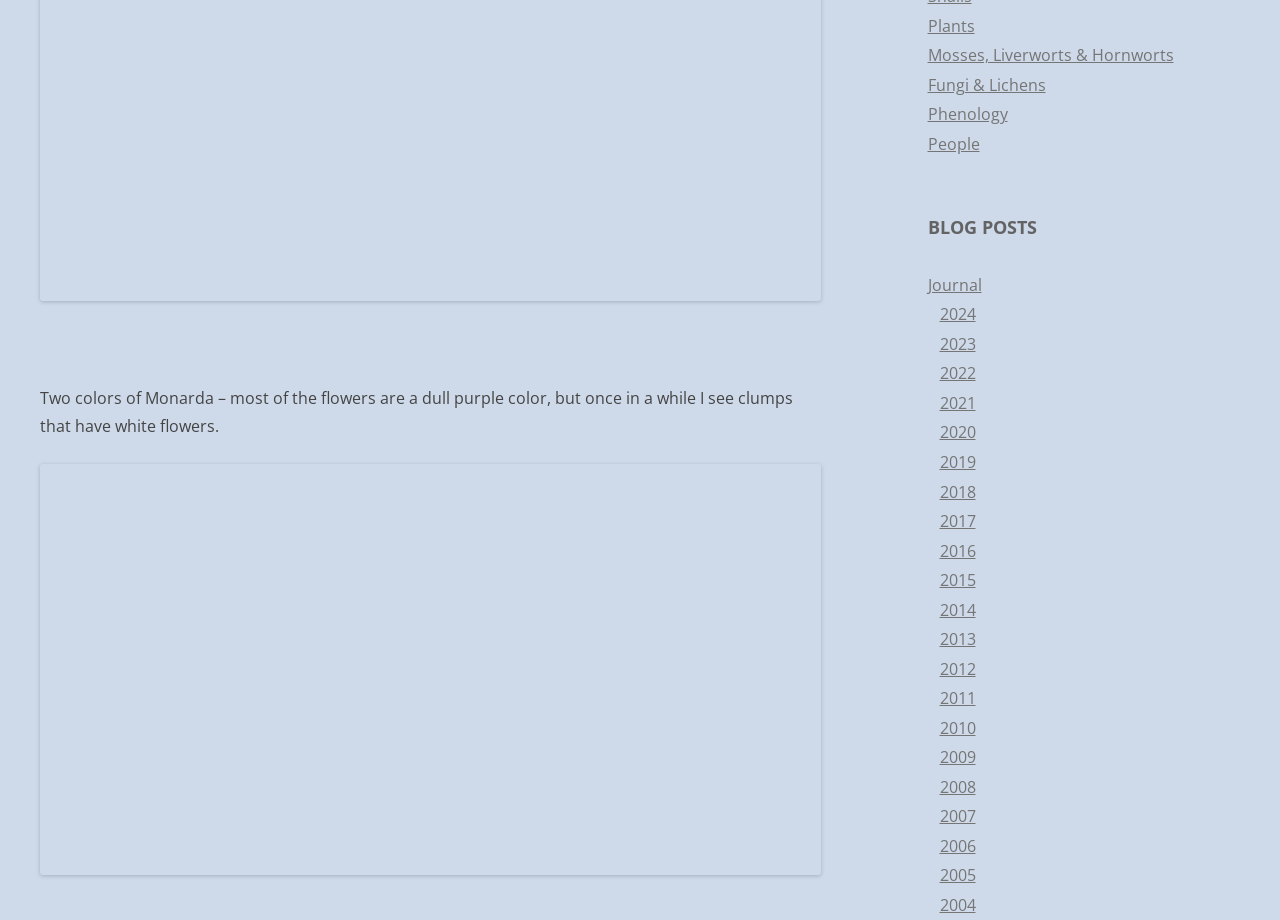Locate the bounding box coordinates of the element I should click to achieve the following instruction: "Click on the 'Plants' link".

[0.725, 0.016, 0.761, 0.04]